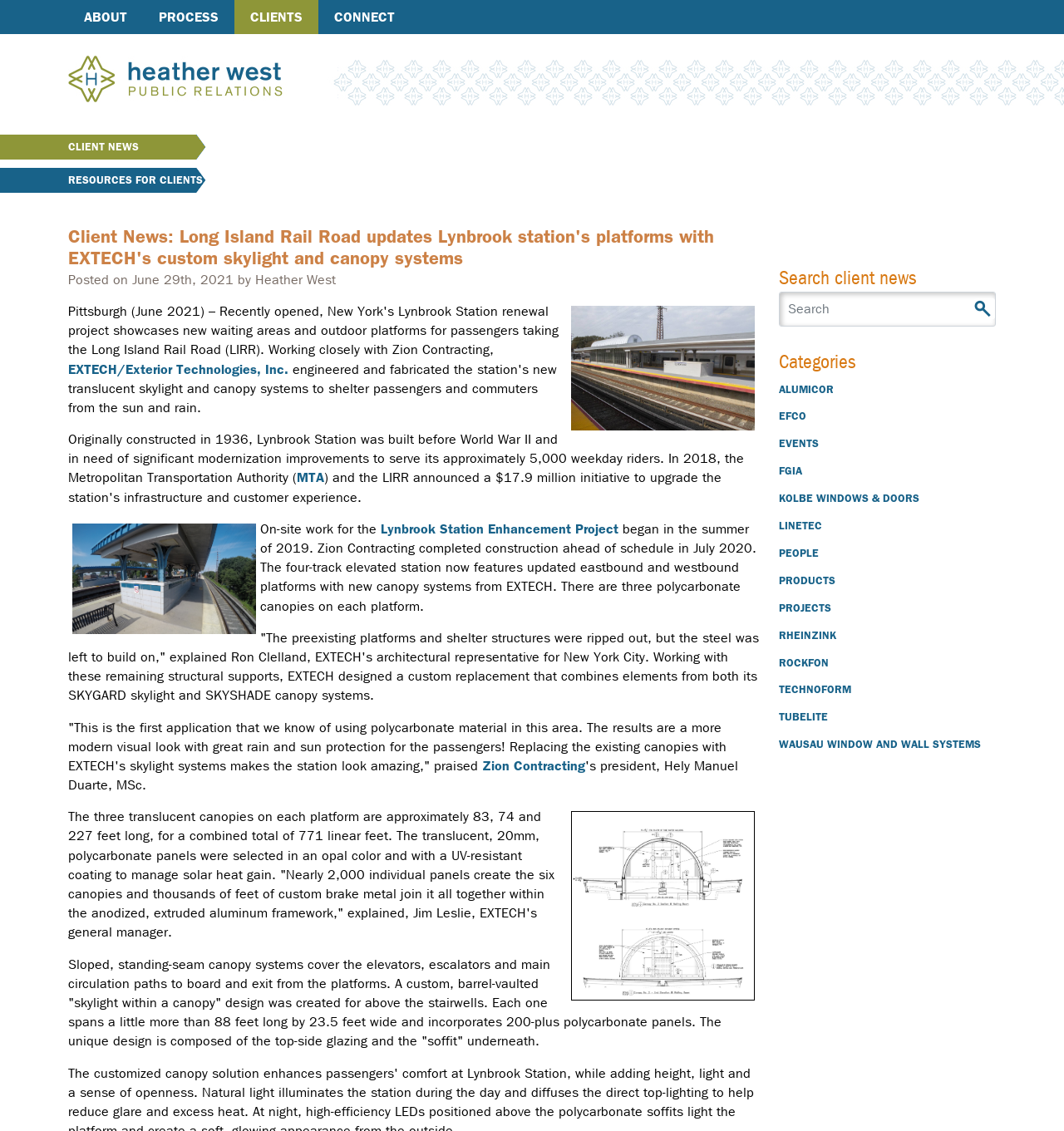Construct a comprehensive caption that outlines the webpage's structure and content.

The webpage is about the LIRR Lynbrook station, specifically showcasing the modernization improvements made to the station. At the top, there are five links: "ABOUT", "PROCESS", "CLIENTS", "CONNECT", and "Heather West Public Relations". Below these links, there is a heading that reads "Client News: Long Island Rail Road updates Lynbrook station's platforms with EXTECH's custom skylight and canopy systems". 

To the right of the heading, there is a small image of the Heather West Public Relations logo. Below the heading, there is a paragraph of text describing the updates made to the station, including the installation of new canopy systems from EXTECH. The text is accompanied by two images, one showing the station before the updates and another showing the updated station.

The webpage also features several quotes from individuals involved in the project, including Ron Clelland, EXTECH's architectural representative for New York City, and Jim Leslie, EXTECH's general manager. These quotes provide more details about the design and construction of the canopy systems.

On the right side of the webpage, there is a search bar with a "Go" button, allowing users to search for client news. Below the search bar, there are several categories listed, including "ALUMICOR", "EFCO", "EVENTS", and others, each with a corresponding link.

Throughout the webpage, there are several images showcasing the updated station, including a drawing of the EXTECH canopy system and a photo of the station's platforms with the new canopies. Overall, the webpage provides a detailed description of the modernization improvements made to the LIRR Lynbrook station, highlighting the role of EXTECH's custom skylight and canopy systems in the project.